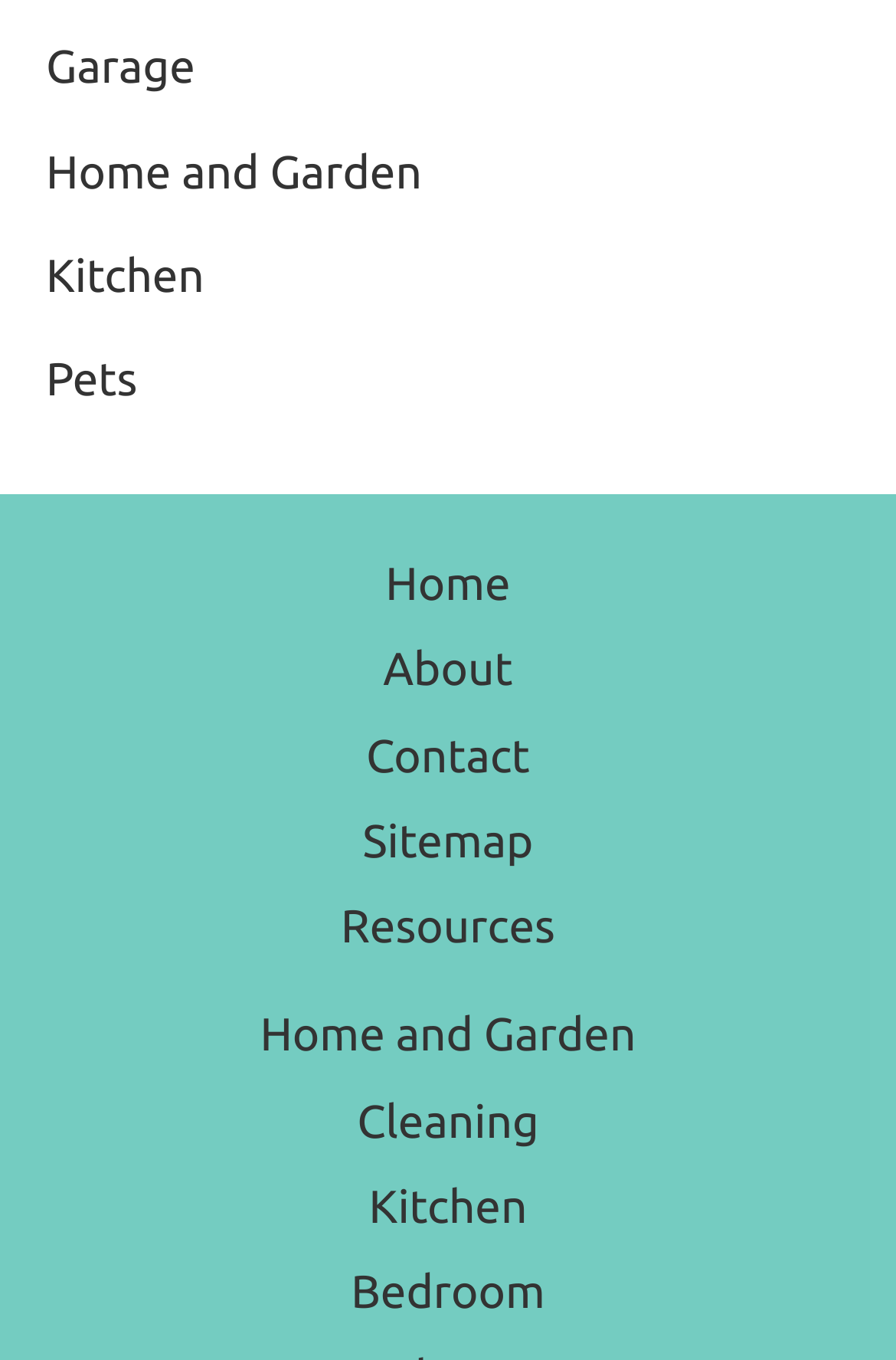Is the 'Kitchen' category in the top navigation menu? Look at the image and give a one-word or short phrase answer.

Yes